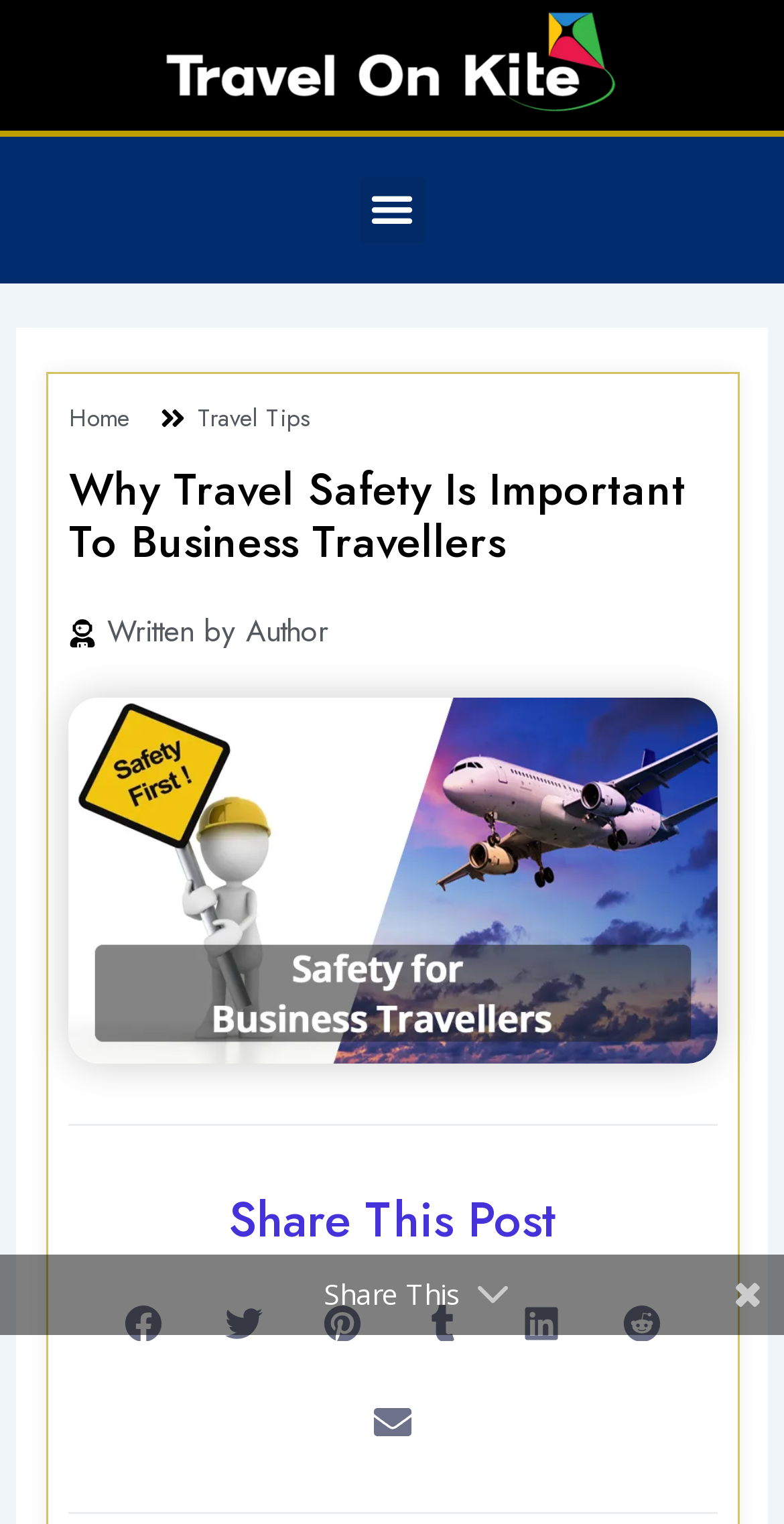Locate the bounding box of the UI element with the following description: "alt="TOK Logo"".

[0.185, 0.007, 0.815, 0.076]